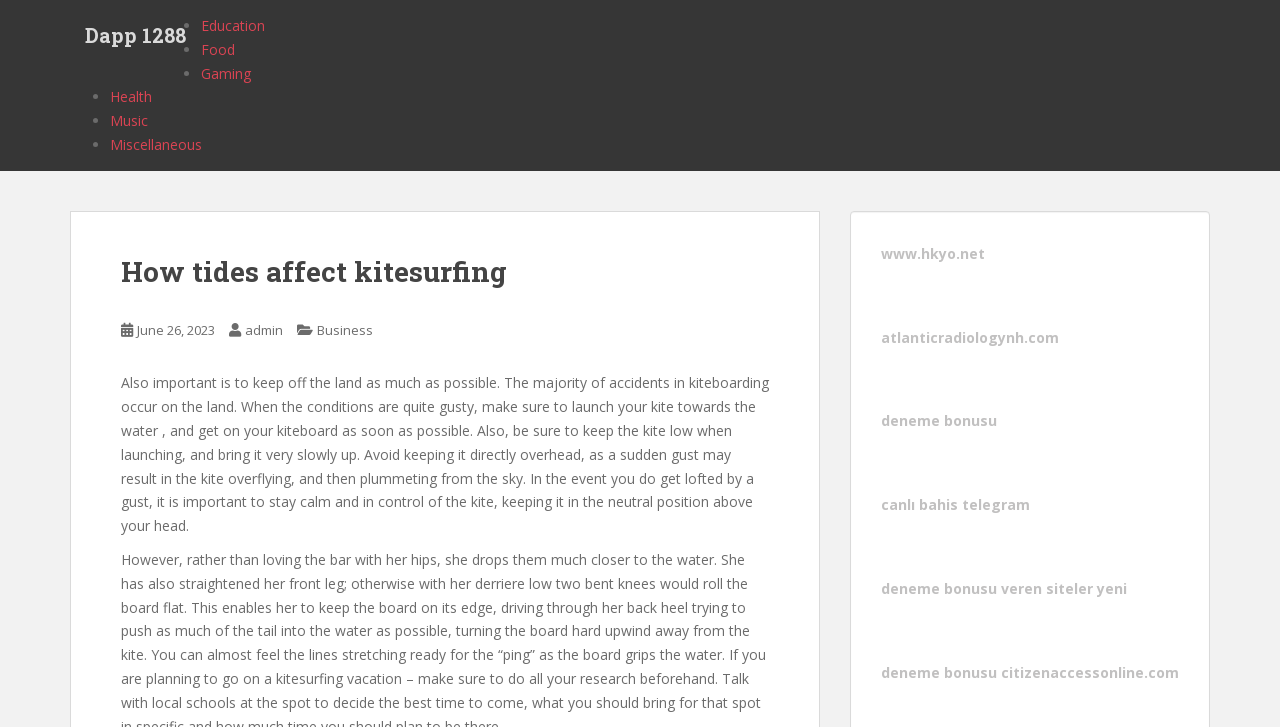Pinpoint the bounding box coordinates of the clickable area necessary to execute the following instruction: "Visit the 'www.hkyo.net' website". The coordinates should be given as four float numbers between 0 and 1, namely [left, top, right, bottom].

[0.688, 0.335, 0.77, 0.361]